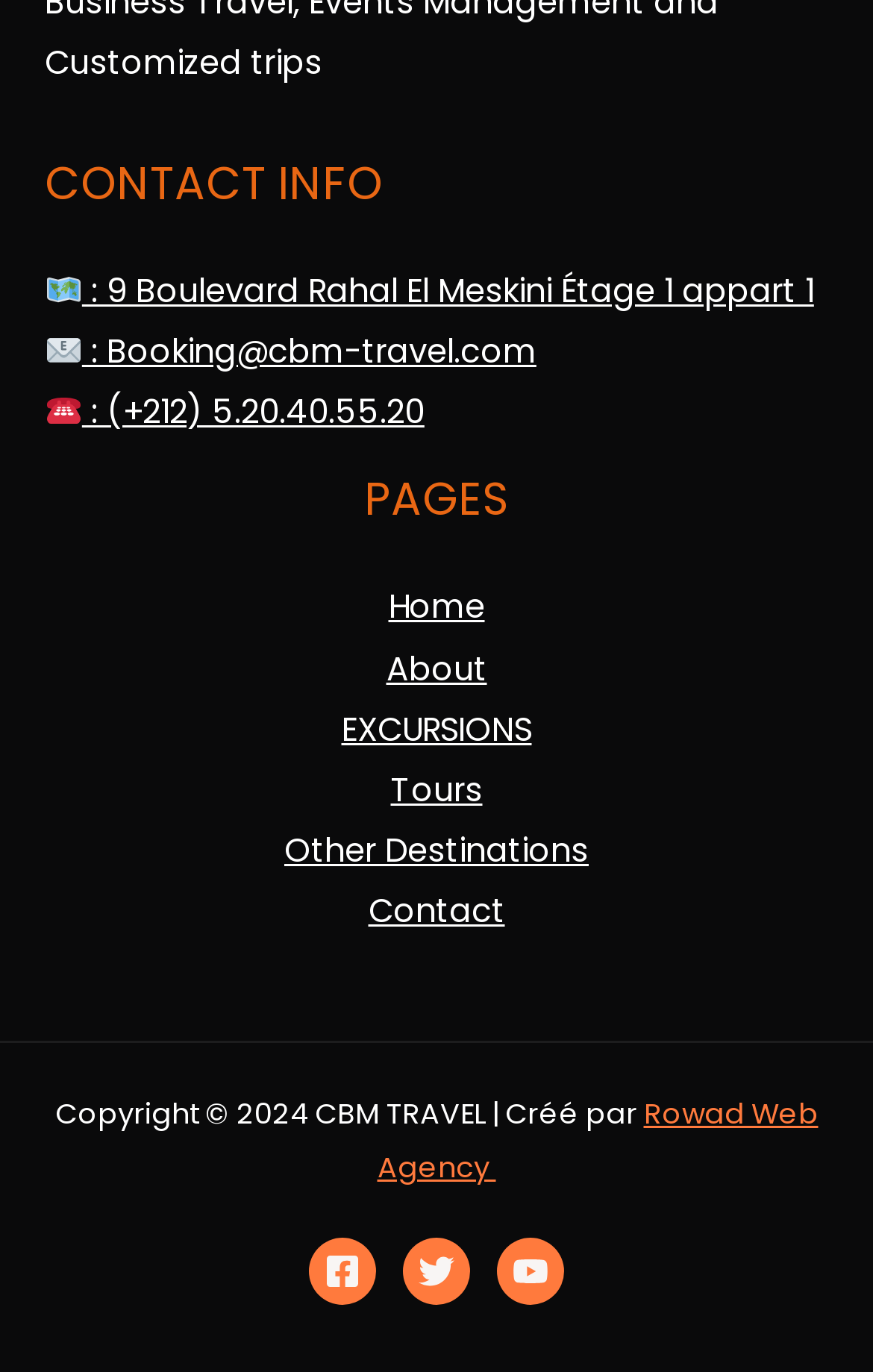Please provide a one-word or short phrase answer to the question:
Who created the website?

Rowad Web Agency